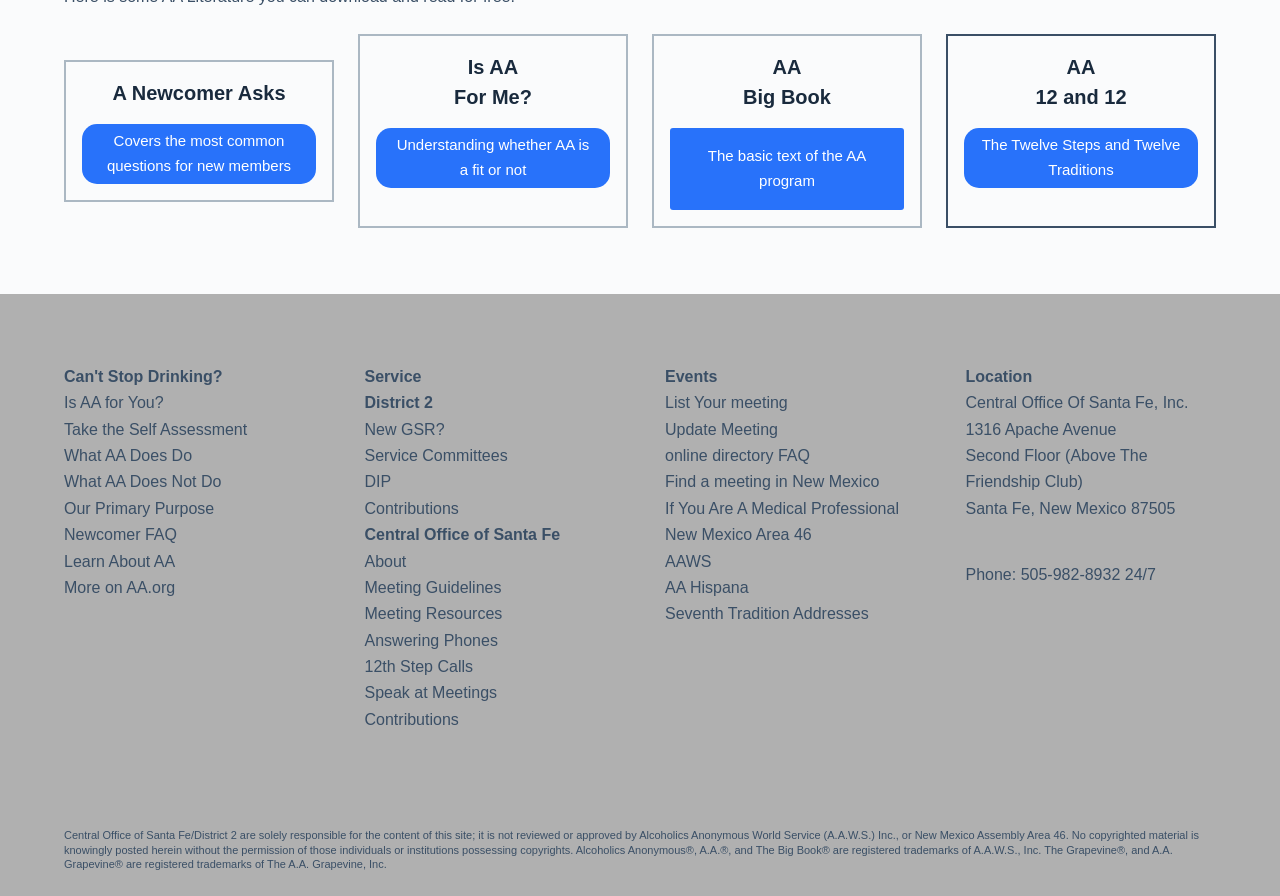Determine the bounding box for the described HTML element: "AAWS". Ensure the coordinates are four float numbers between 0 and 1 in the format [left, top, right, bottom].

[0.52, 0.617, 0.556, 0.636]